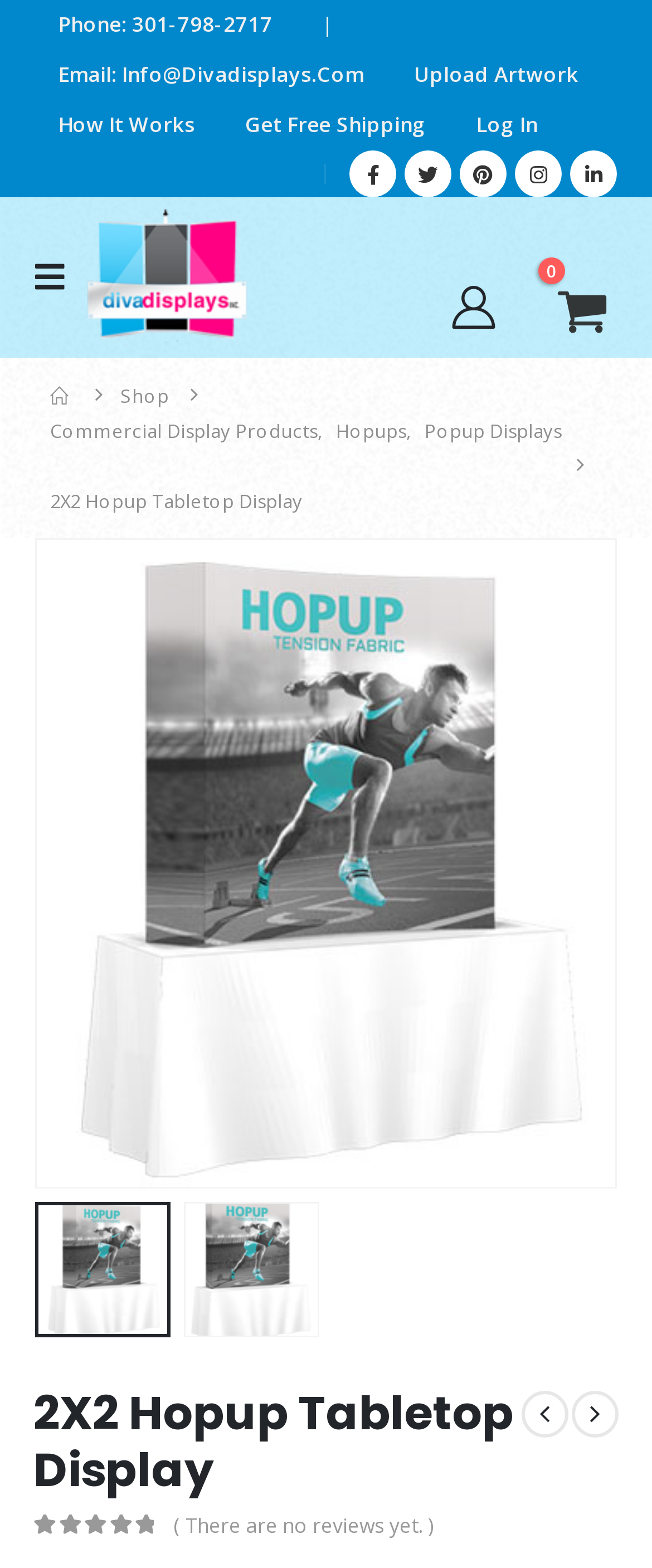Find the bounding box coordinates for the UI element whose description is: "How it Works". The coordinates should be four float numbers between 0 and 1, in the format [left, top, right, bottom].

[0.051, 0.064, 0.338, 0.096]